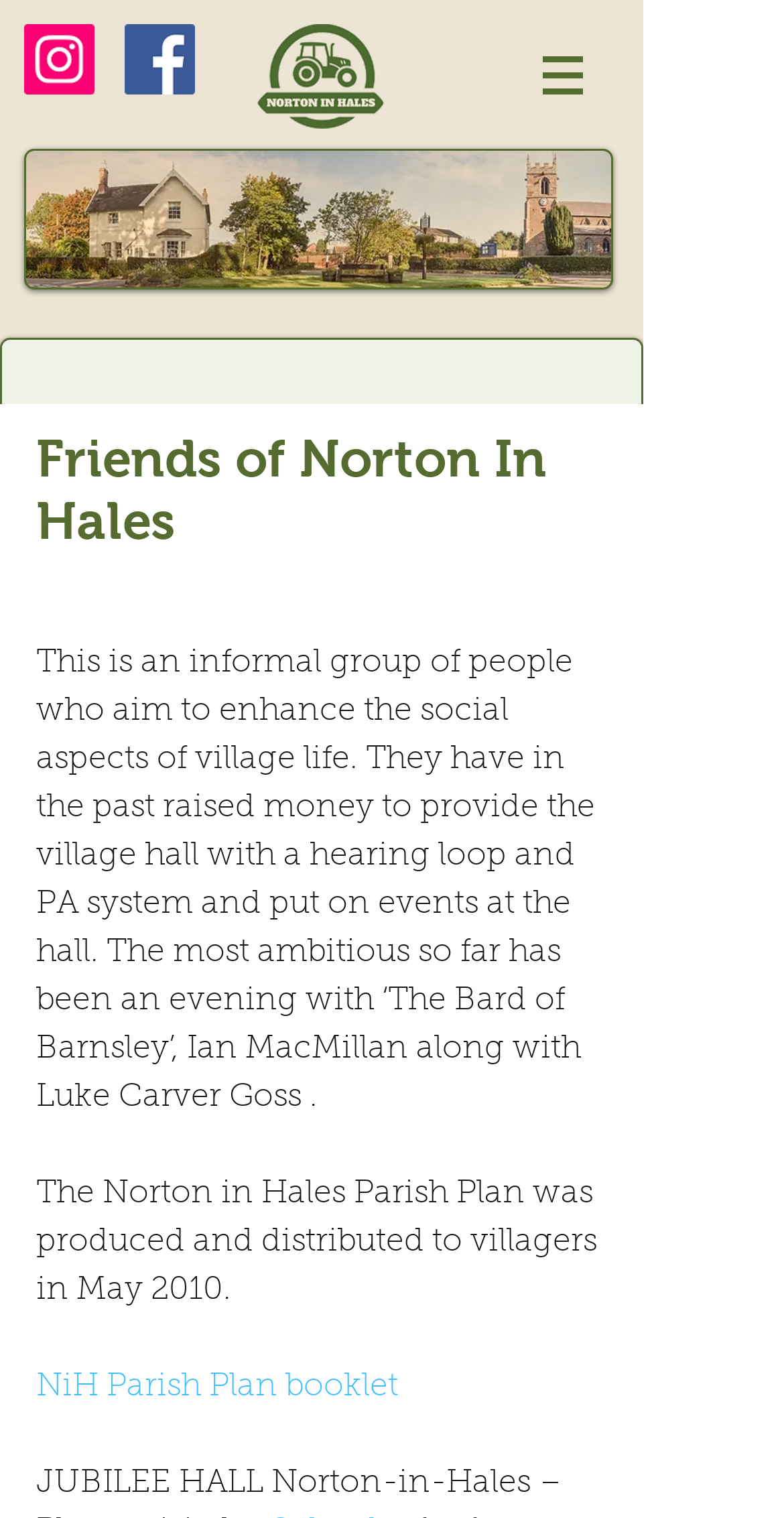Provide a brief response to the question below using one word or phrase:
What is the name of the church?

St Chad's Church